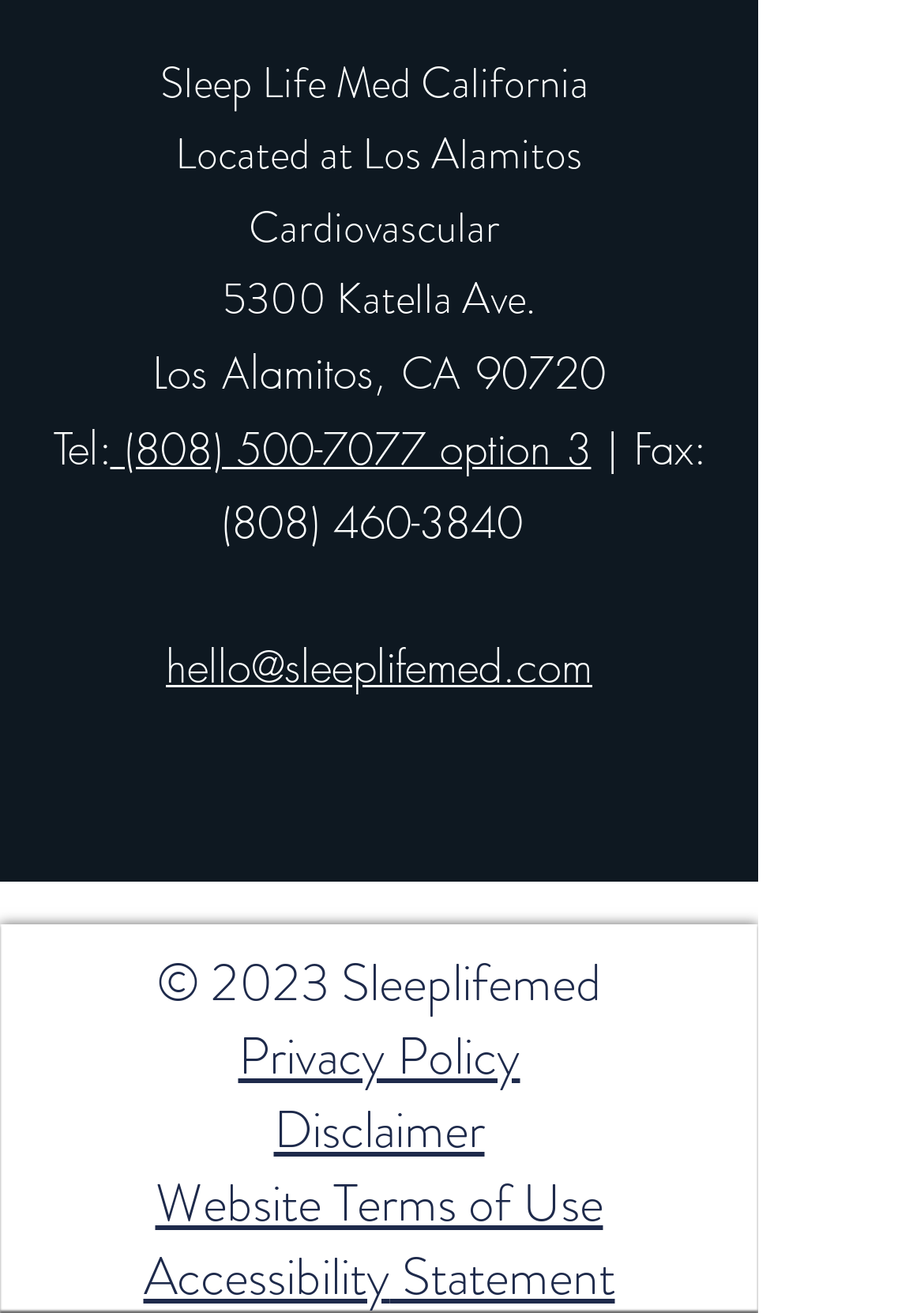Provide your answer in a single word or phrase: 
What is the copyright year for Sleep Life Med California?

2023